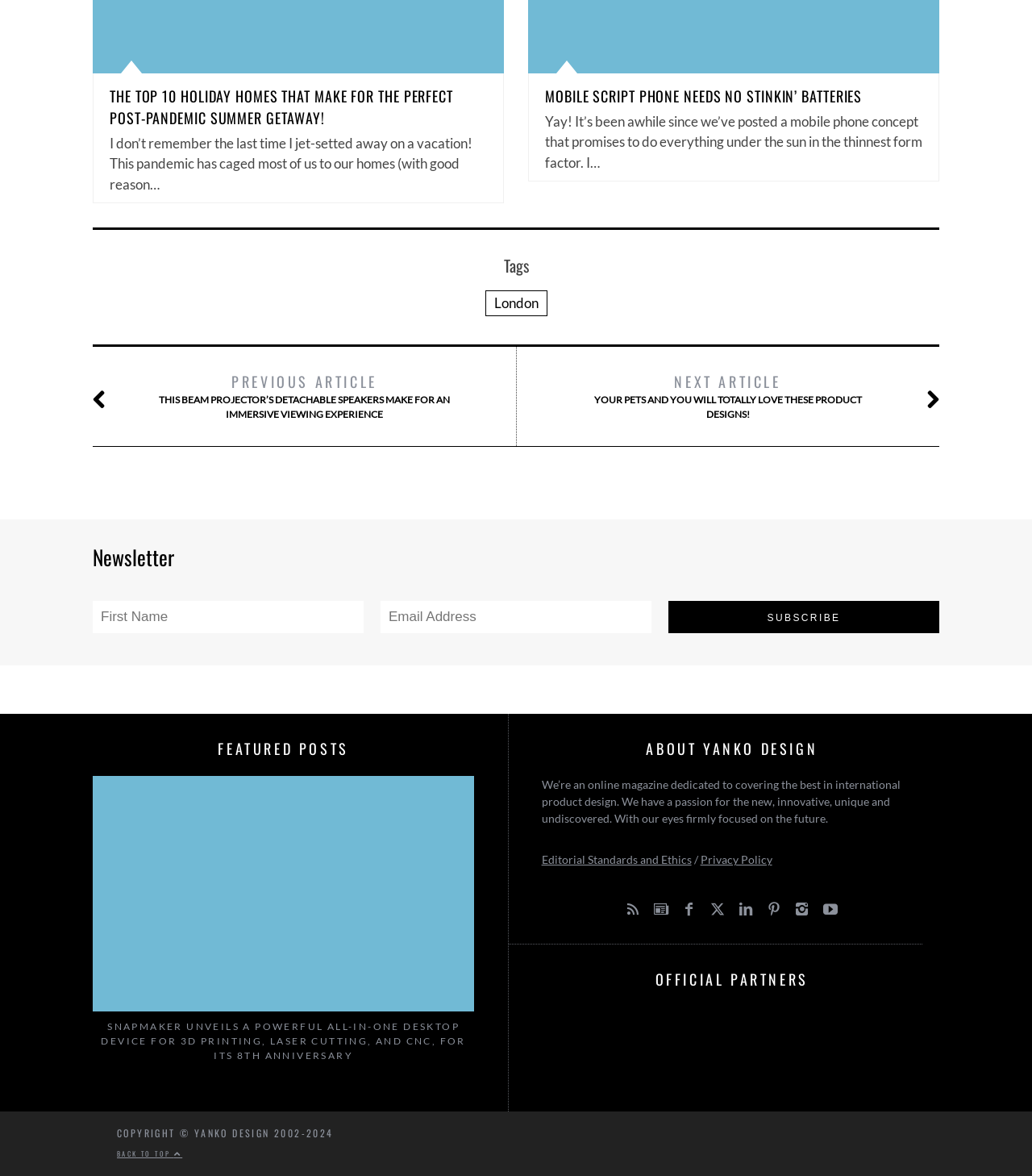Locate the bounding box coordinates of the element I should click to achieve the following instruction: "Subscribe to the newsletter".

[0.648, 0.511, 0.91, 0.539]